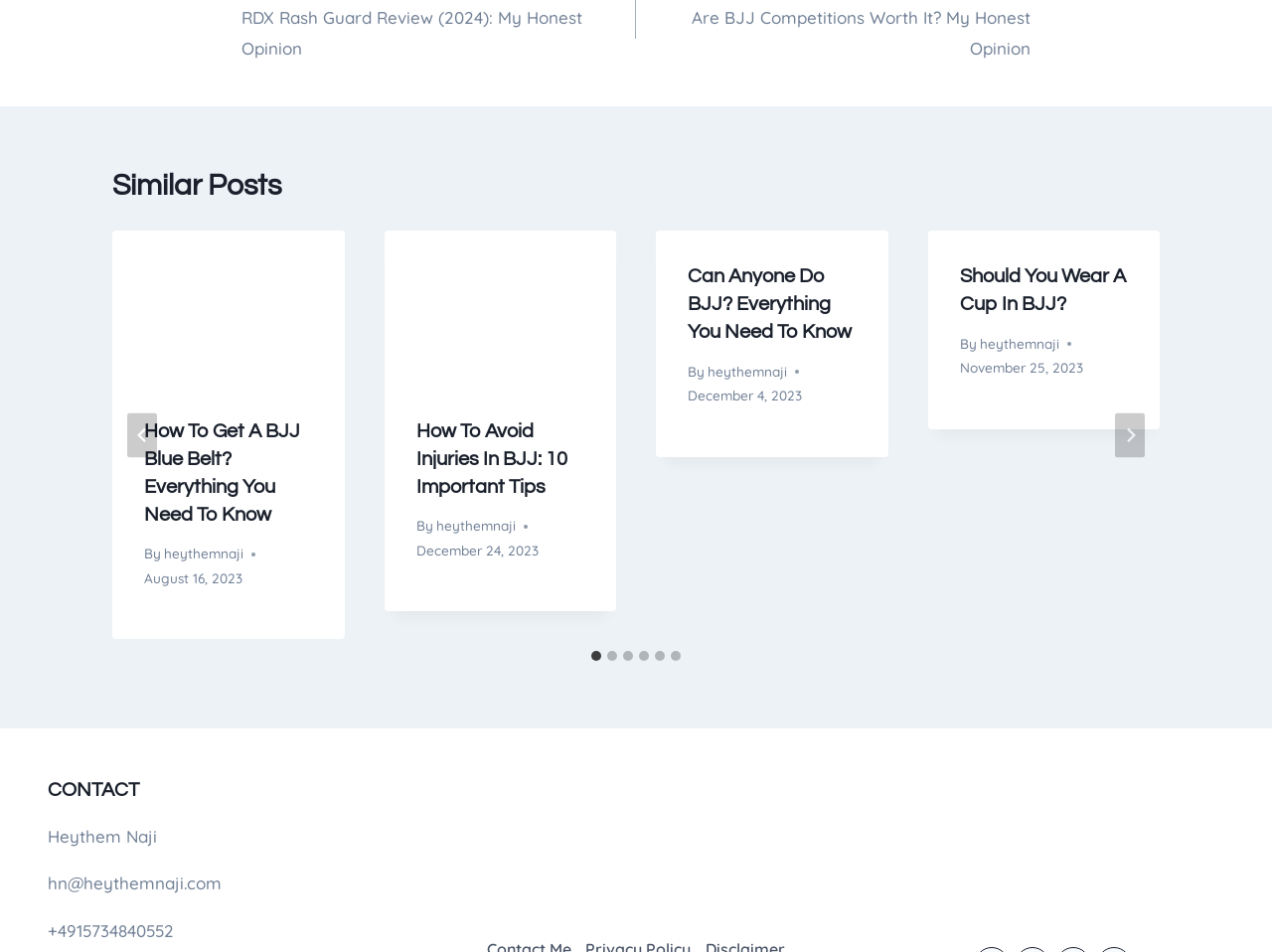Specify the bounding box coordinates of the element's region that should be clicked to achieve the following instruction: "Click the 'Go to last slide' button". The bounding box coordinates consist of four float numbers between 0 and 1, in the format [left, top, right, bottom].

[0.1, 0.433, 0.123, 0.48]